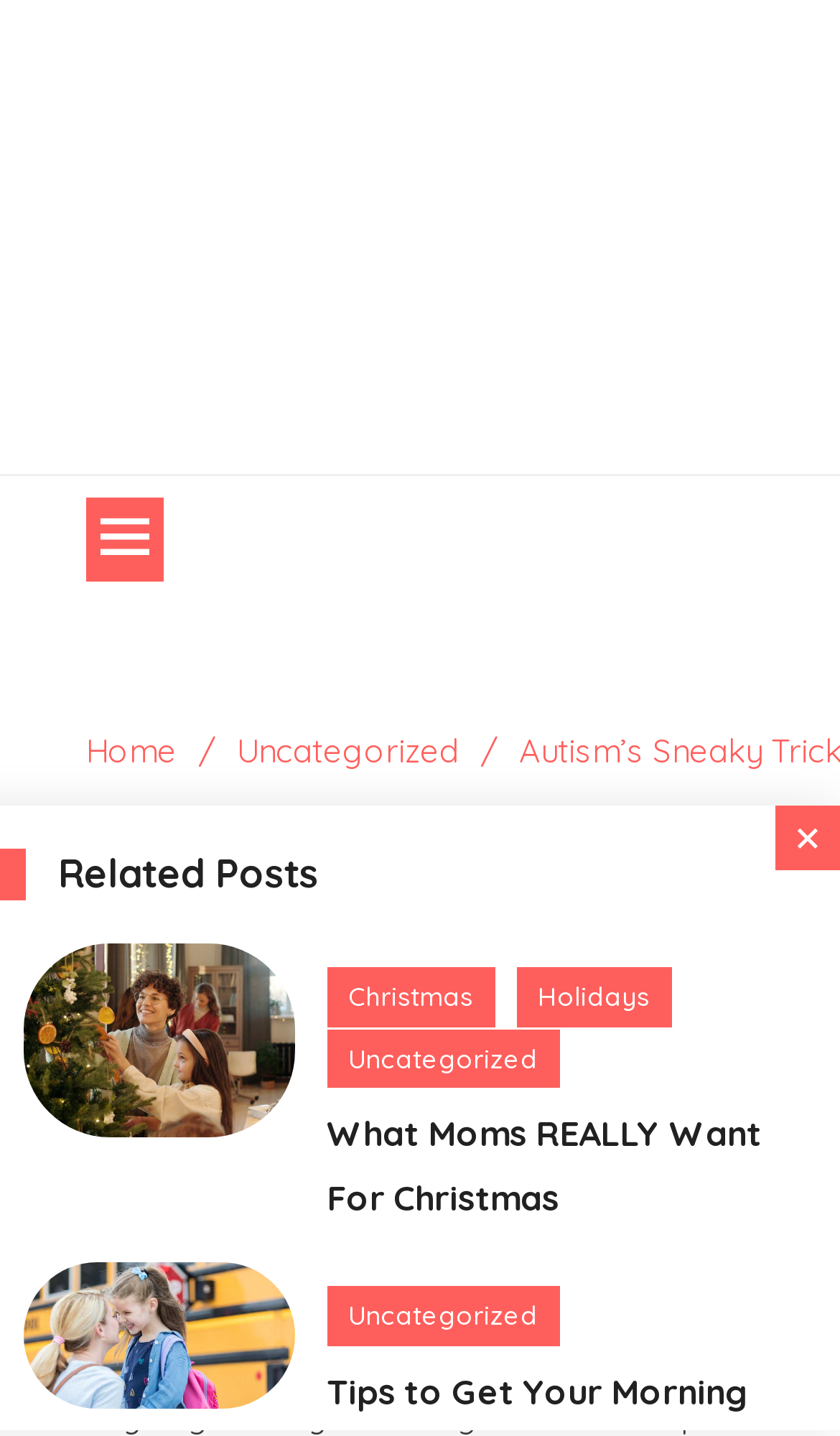How many images are in the 'Related Posts' section?
Provide a detailed and extensive answer to the question.

I counted the figure elements in the 'Related Posts' section and found two images, one for 'What Moms REALLY Want For Christmas' and another for 'Tips to Get Your Morning Routine Back on Track for Back to School'.